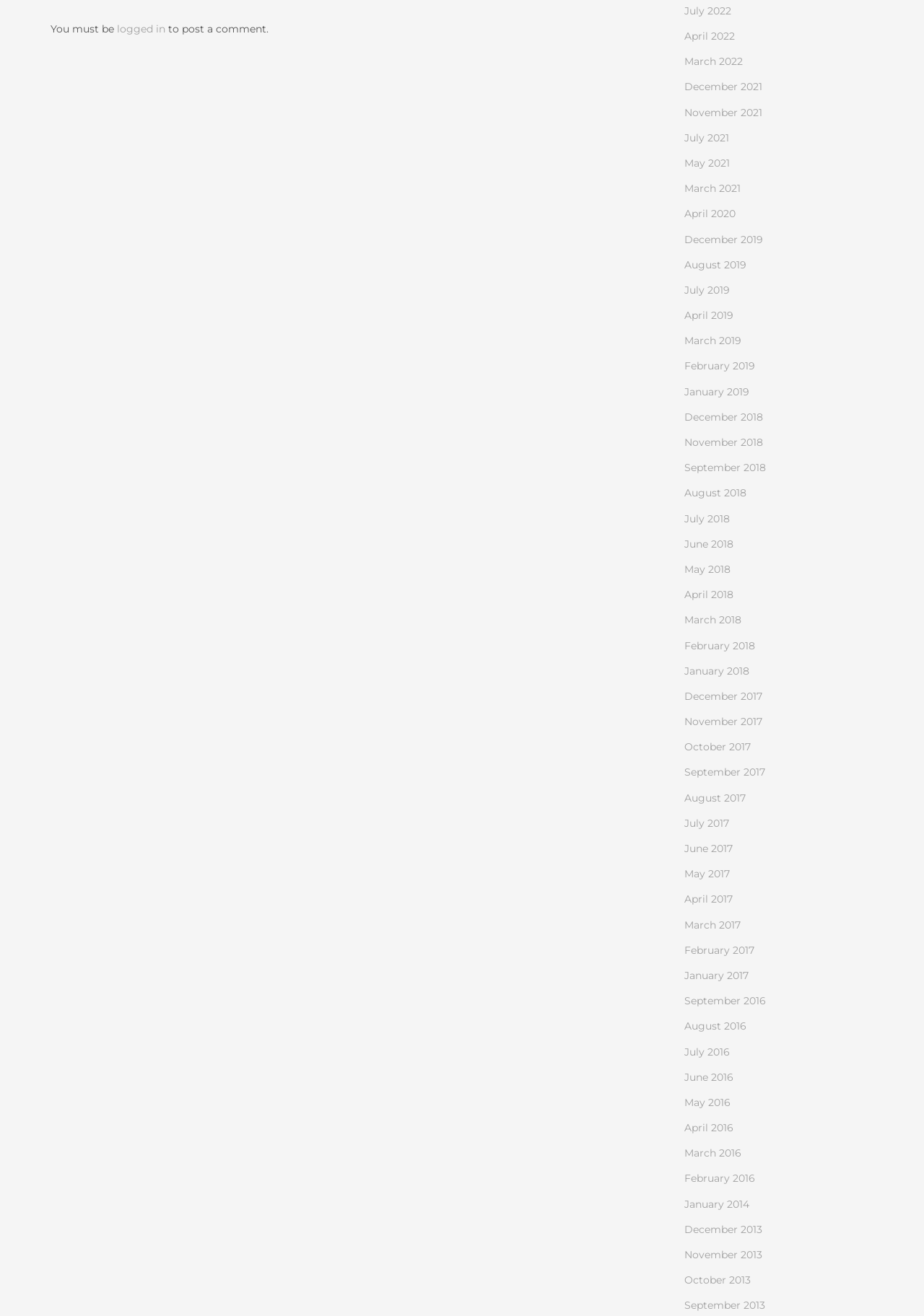Select the bounding box coordinates of the element I need to click to carry out the following instruction: "view December 2018".

[0.74, 0.312, 0.825, 0.322]